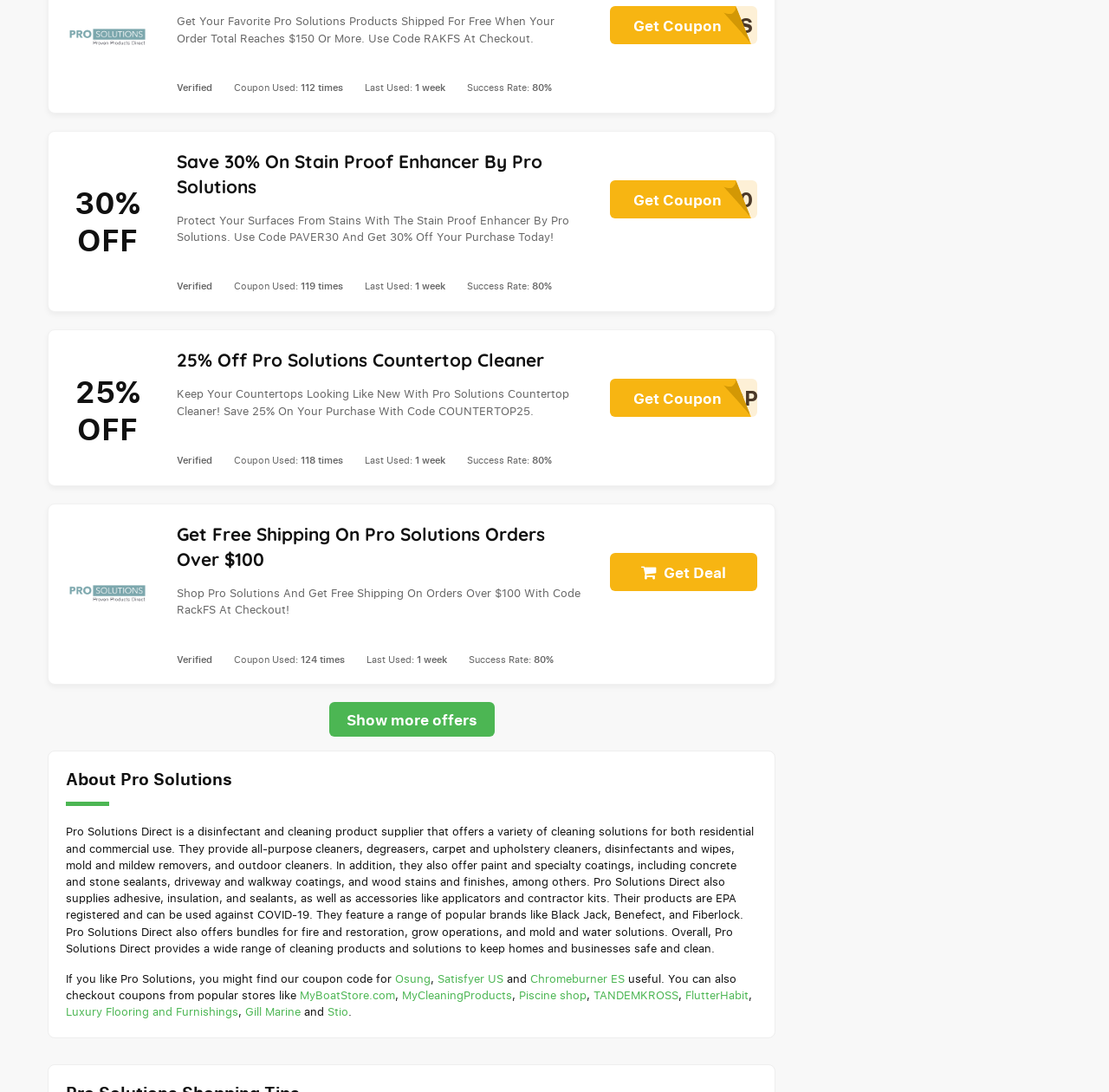Determine the bounding box coordinates of the region I should click to achieve the following instruction: "Get 30% off on Stain Proof Enhancer". Ensure the bounding box coordinates are four float numbers between 0 and 1, i.e., [left, top, right, bottom].

[0.55, 0.165, 0.683, 0.2]